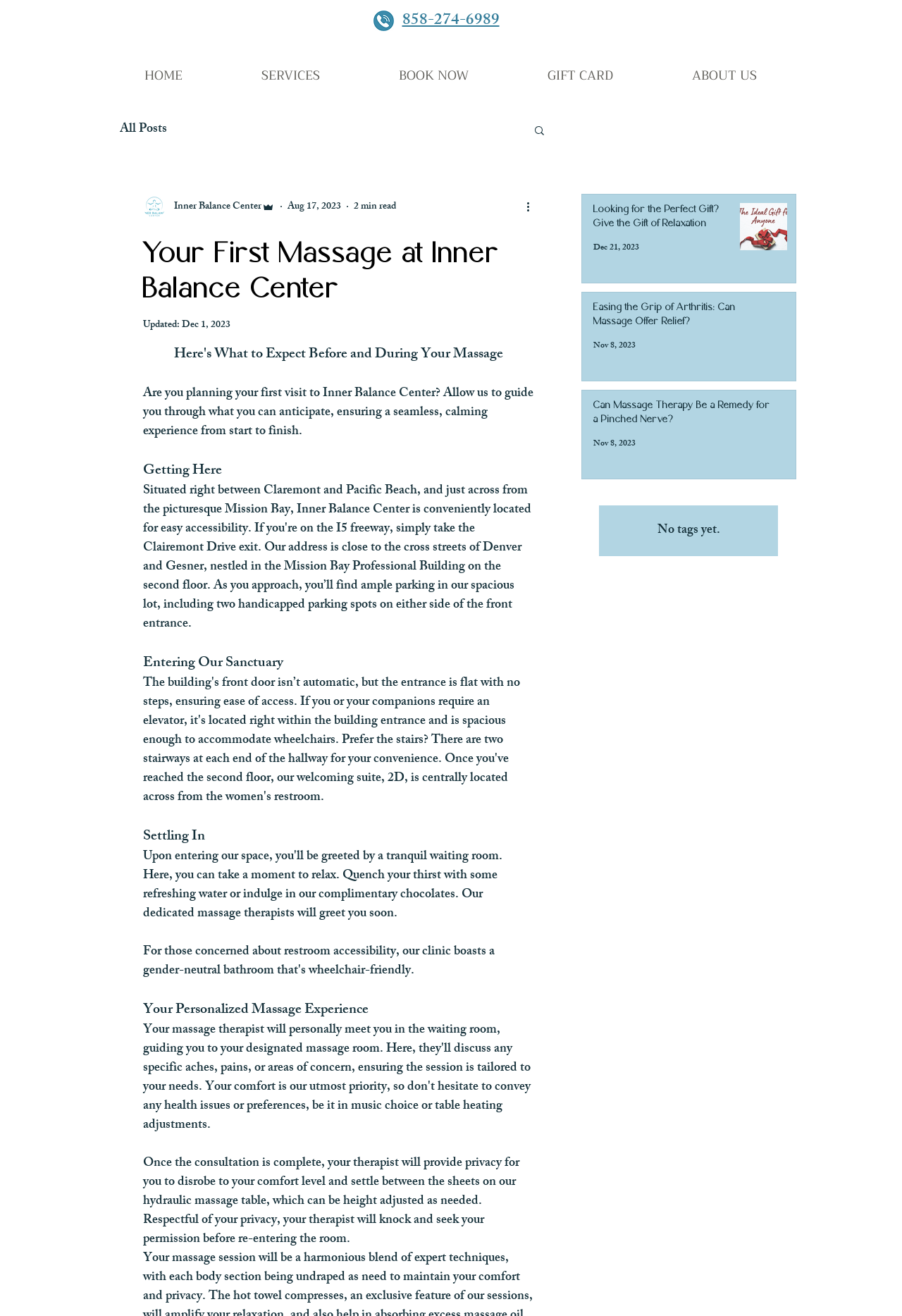What is the phone number of Inner Balance Center?
Please provide a single word or phrase based on the screenshot.

858-274-6989